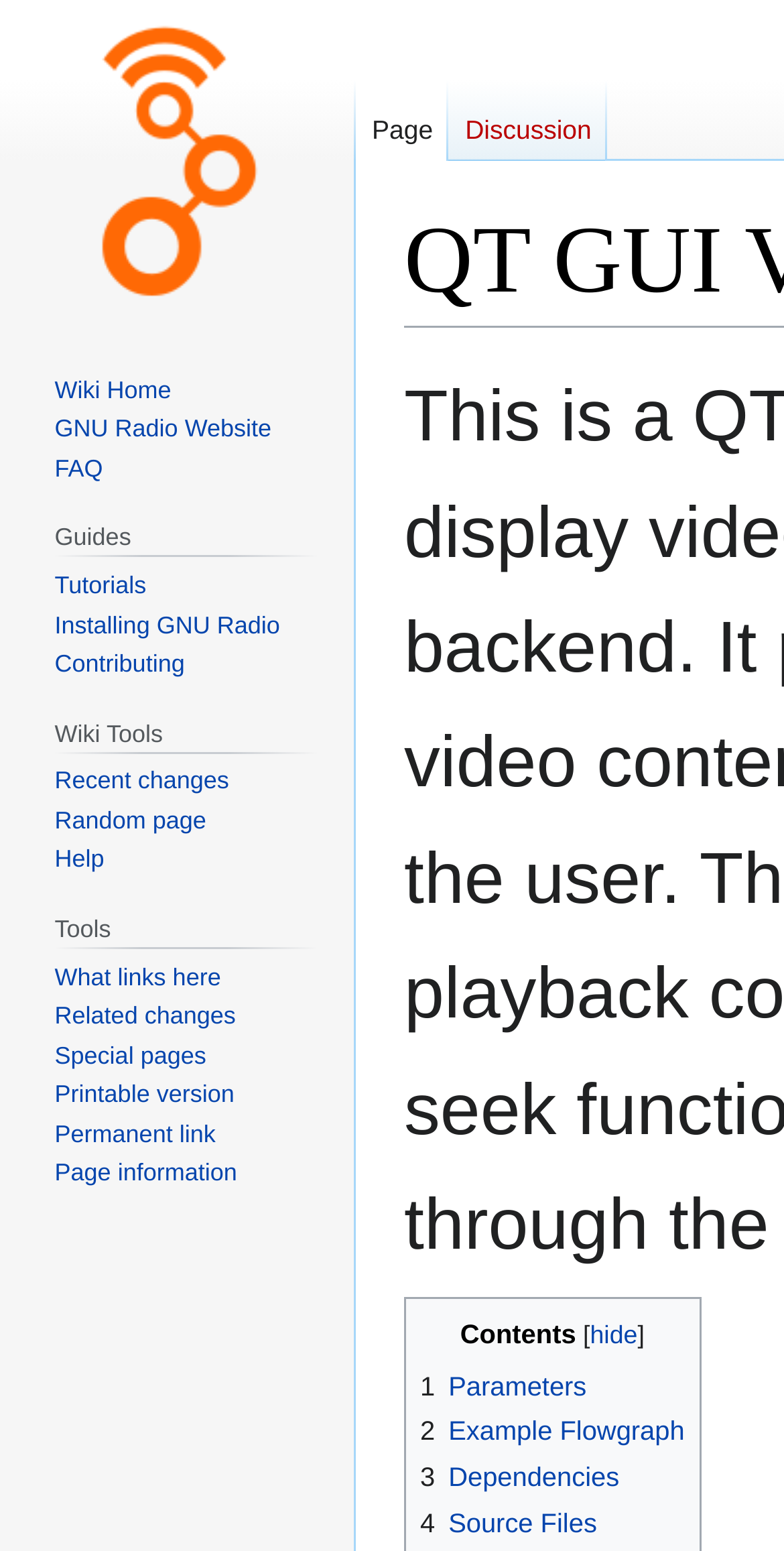How many headings are there in the webpage?
Using the screenshot, give a one-word or short phrase answer.

4